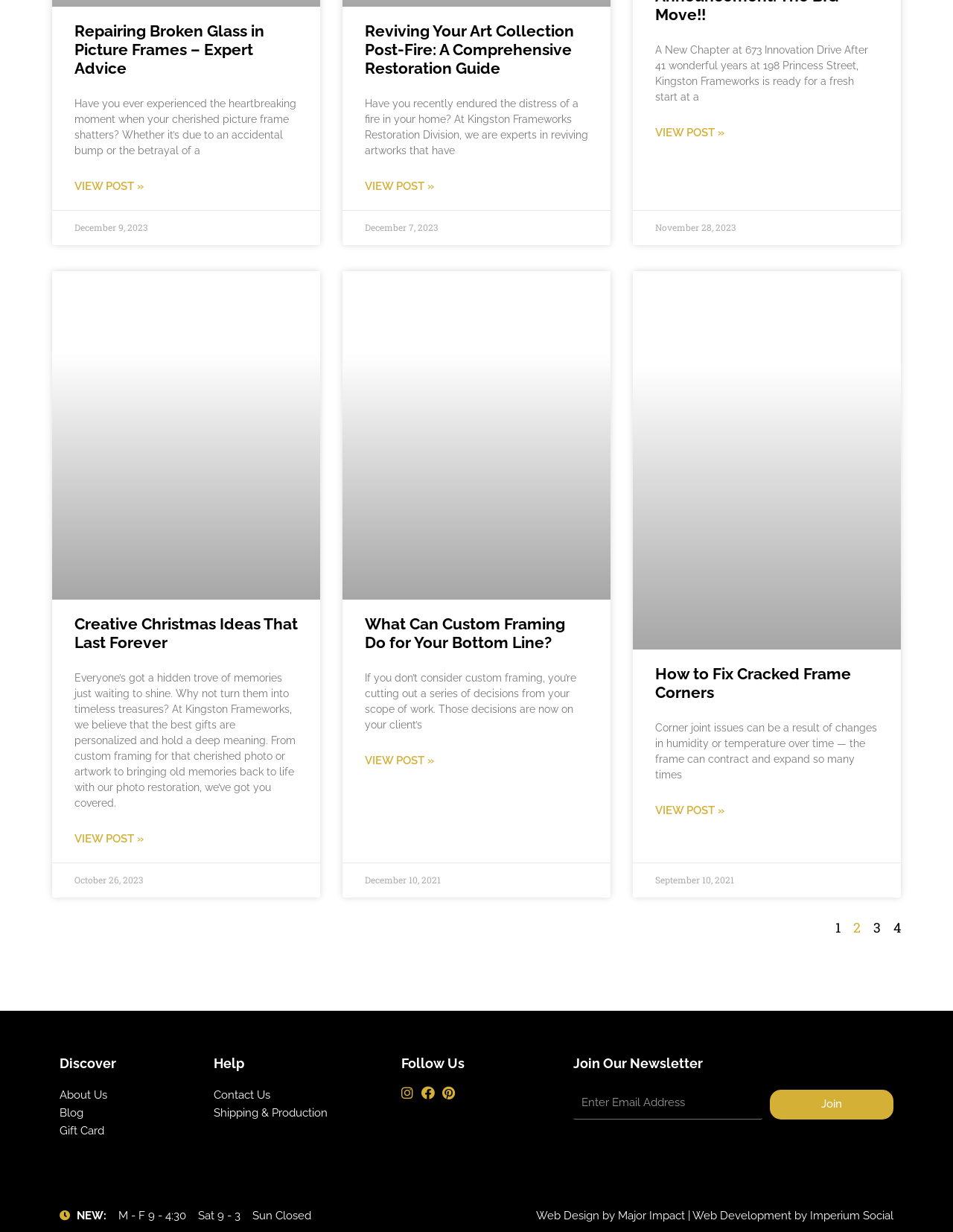Please identify the bounding box coordinates of the element's region that I should click in order to complete the following instruction: "Read more about Announcement: The BIG Move!!". The bounding box coordinates consist of four float numbers between 0 and 1, i.e., [left, top, right, bottom].

[0.688, 0.1, 0.76, 0.115]